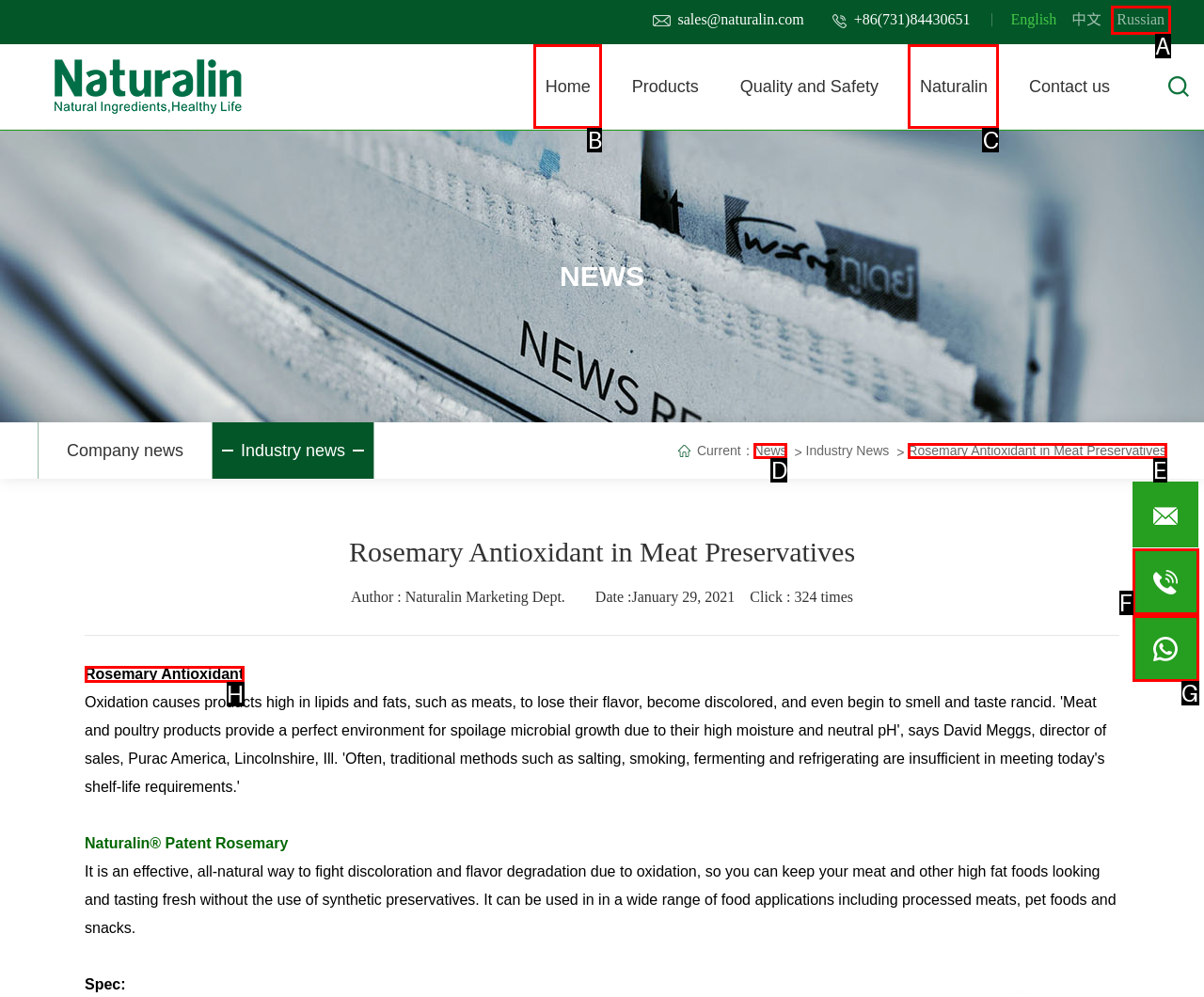From the choices provided, which HTML element best fits the description: Naturalin? Answer with the appropriate letter.

C